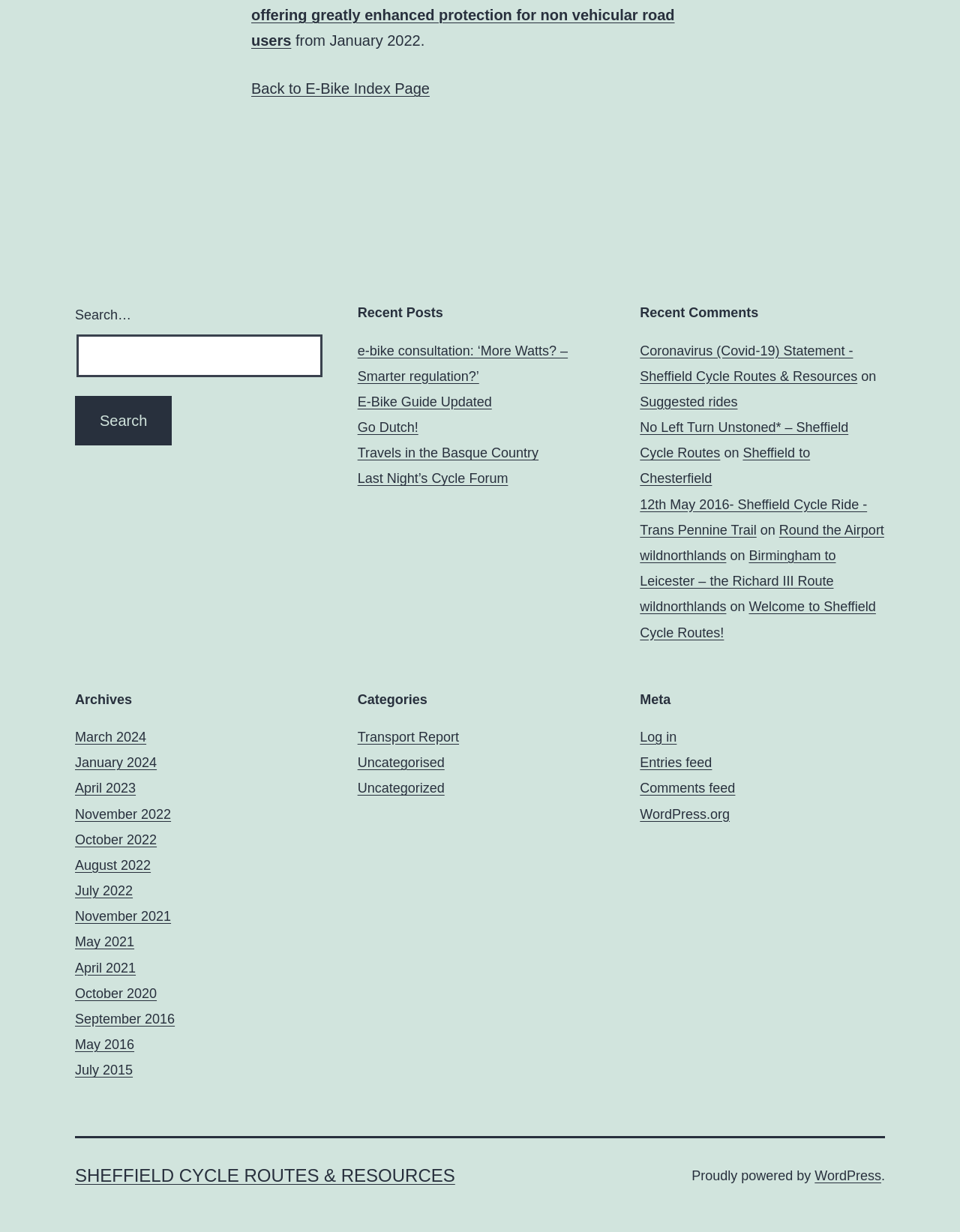Using the details from the image, please elaborate on the following question: How can users log in to the website?

The Meta section is located in the bottom right of the webpage, and it has a link to 'Log in'. This suggests that users can log in to the website by clicking on this link.